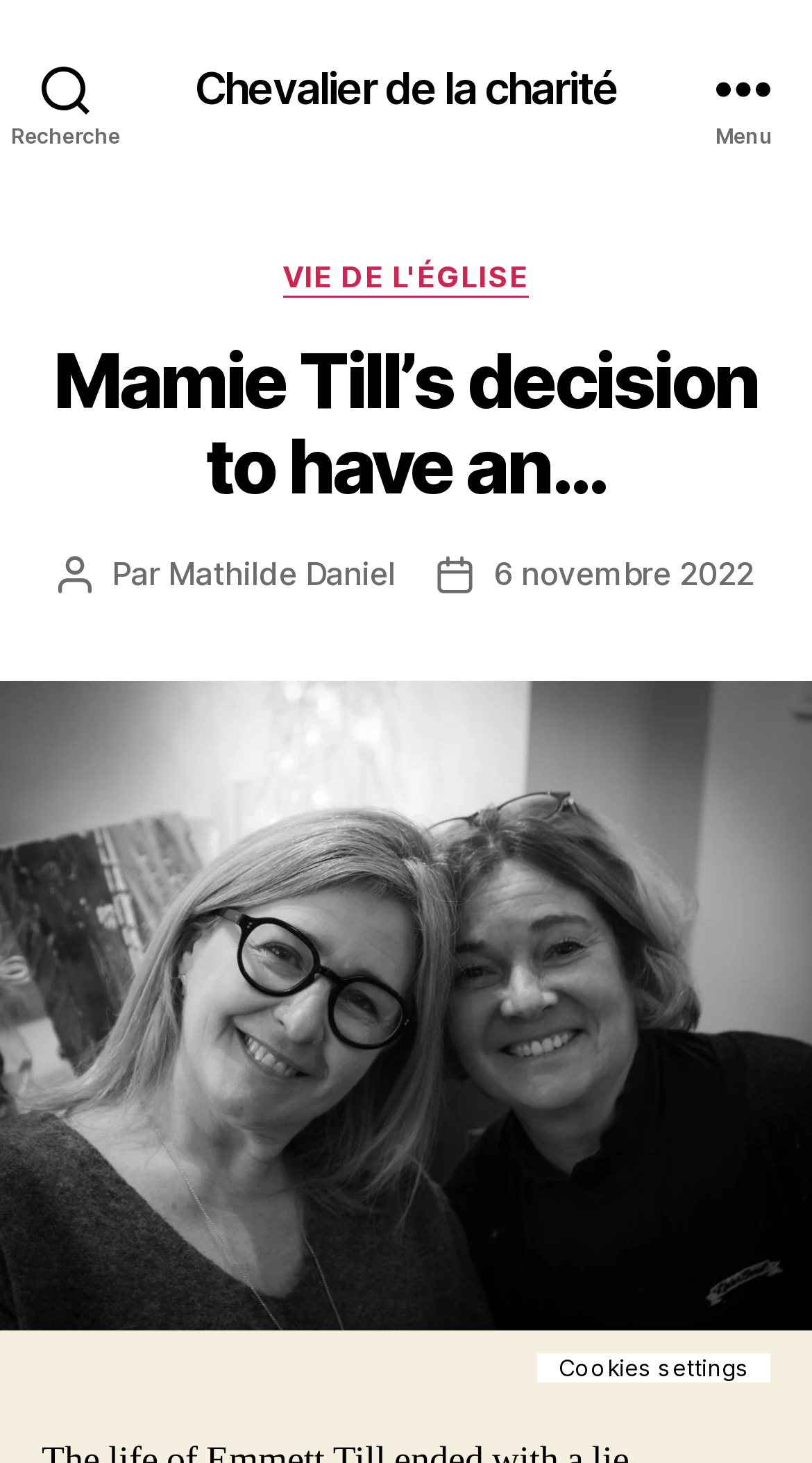Provide the bounding box coordinates of the HTML element this sentence describes: "Chevalier de la charité". The bounding box coordinates consist of four float numbers between 0 and 1, i.e., [left, top, right, bottom].

[0.24, 0.045, 0.76, 0.075]